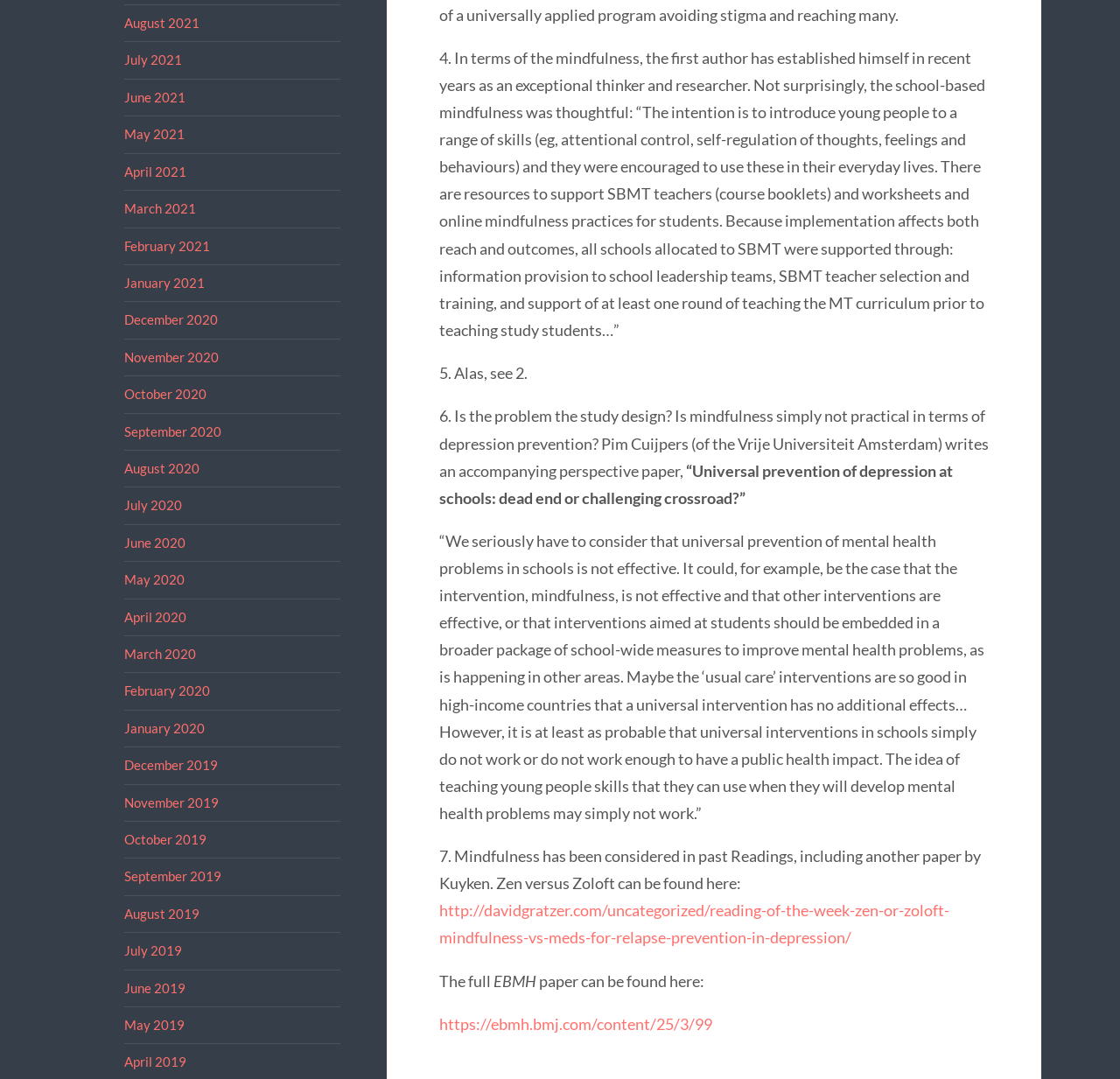Who wrote the accompanying perspective paper?
Based on the image content, provide your answer in one word or a short phrase.

Pim Cuijpers